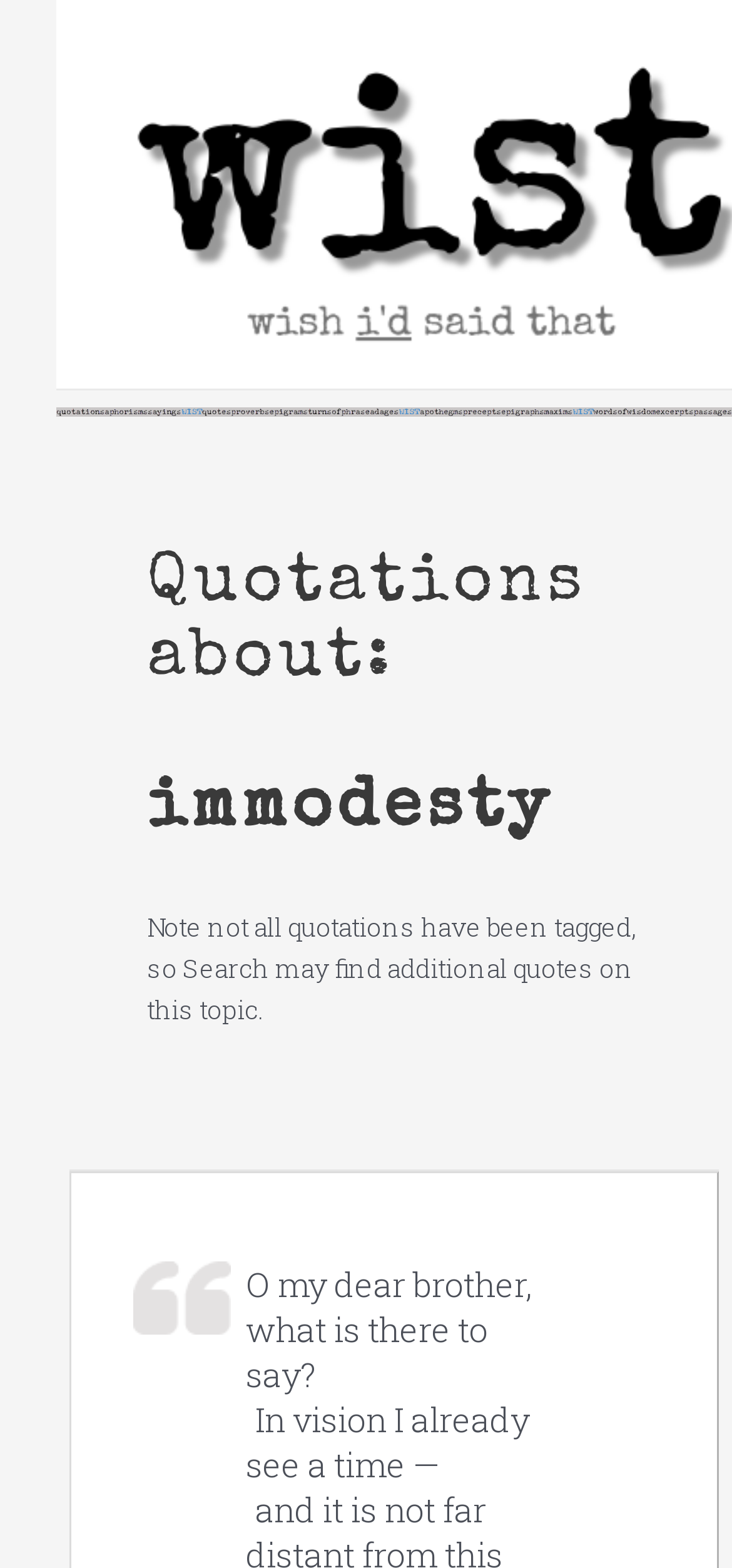Please determine the heading text of this webpage.

Quotations about:
    immodesty